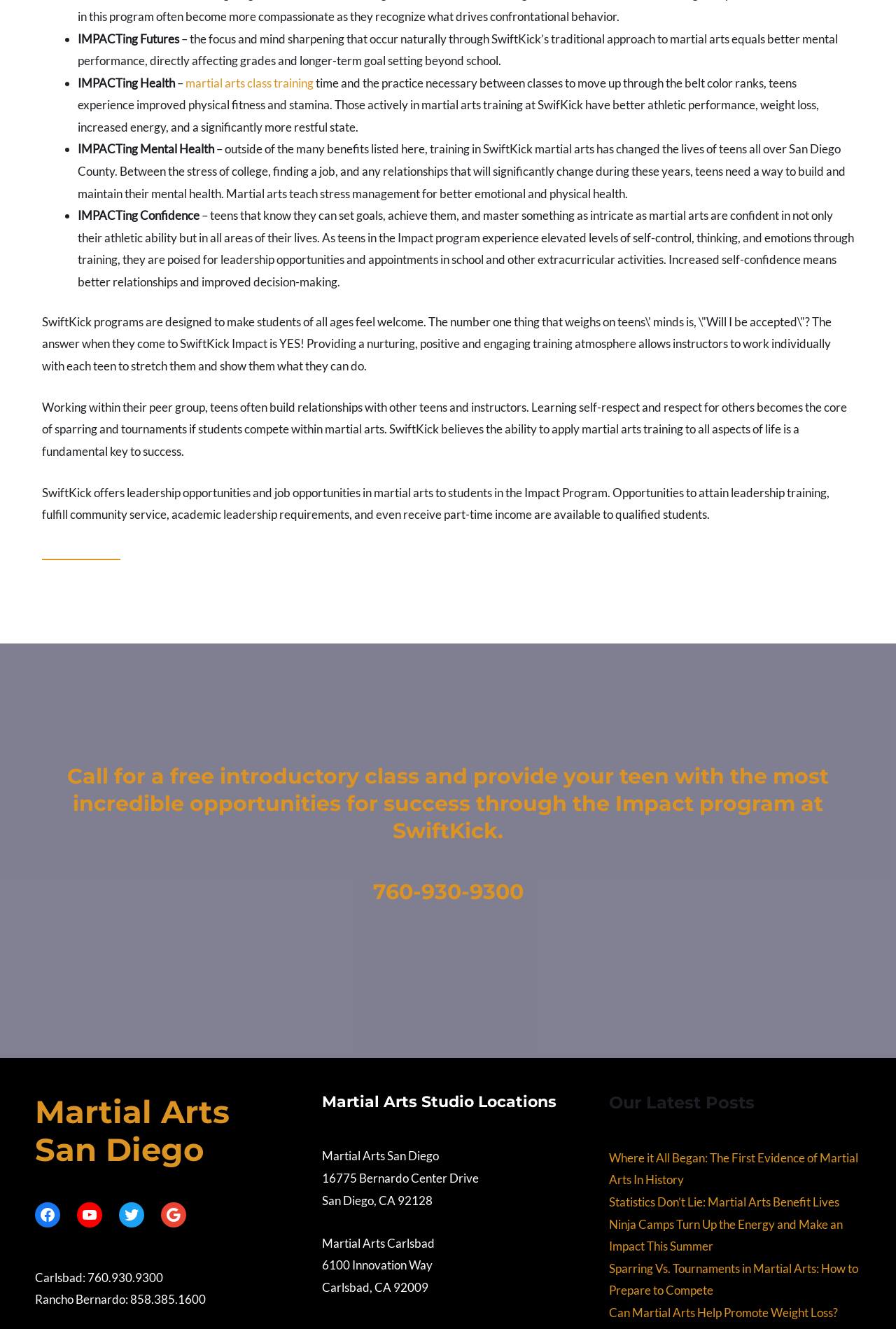Please find the bounding box coordinates of the element that needs to be clicked to perform the following instruction: "Read about Where it All Began: The First Evidence of Martial Arts In History". The bounding box coordinates should be four float numbers between 0 and 1, represented as [left, top, right, bottom].

[0.68, 0.866, 0.958, 0.893]